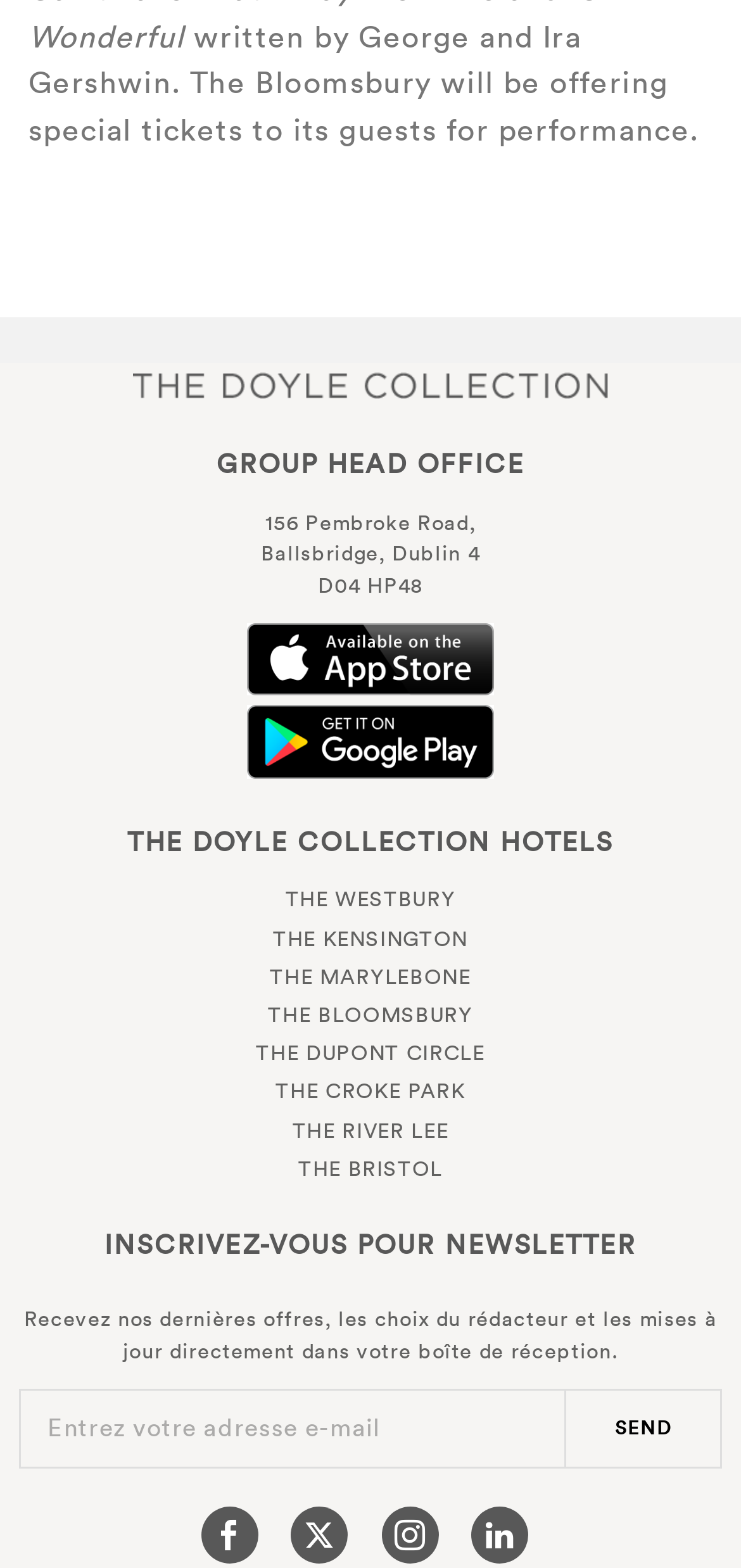Could you determine the bounding box coordinates of the clickable element to complete the instruction: "Visit The Bloomsbury hotel page"? Provide the coordinates as four float numbers between 0 and 1, i.e., [left, top, right, bottom].

[0.362, 0.637, 0.638, 0.657]